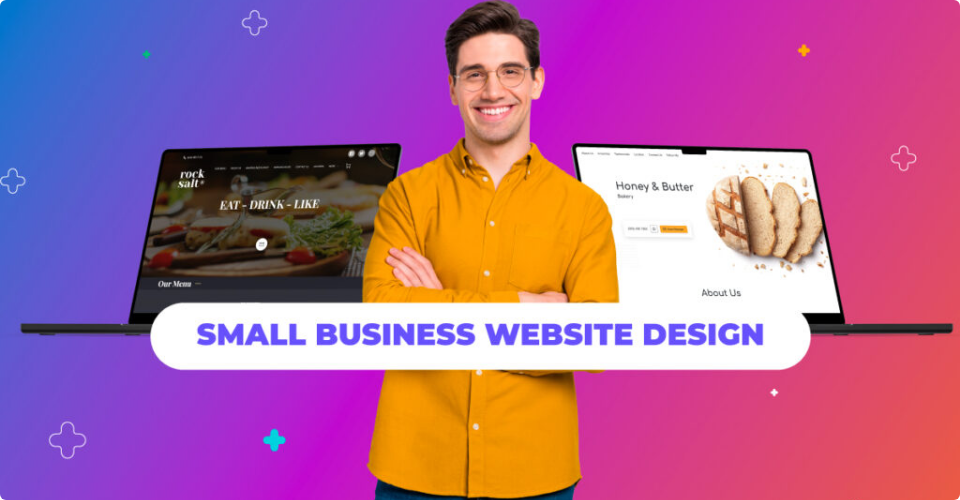Please provide a one-word or phrase answer to the question: 
How many laptops are present in the image?

Two